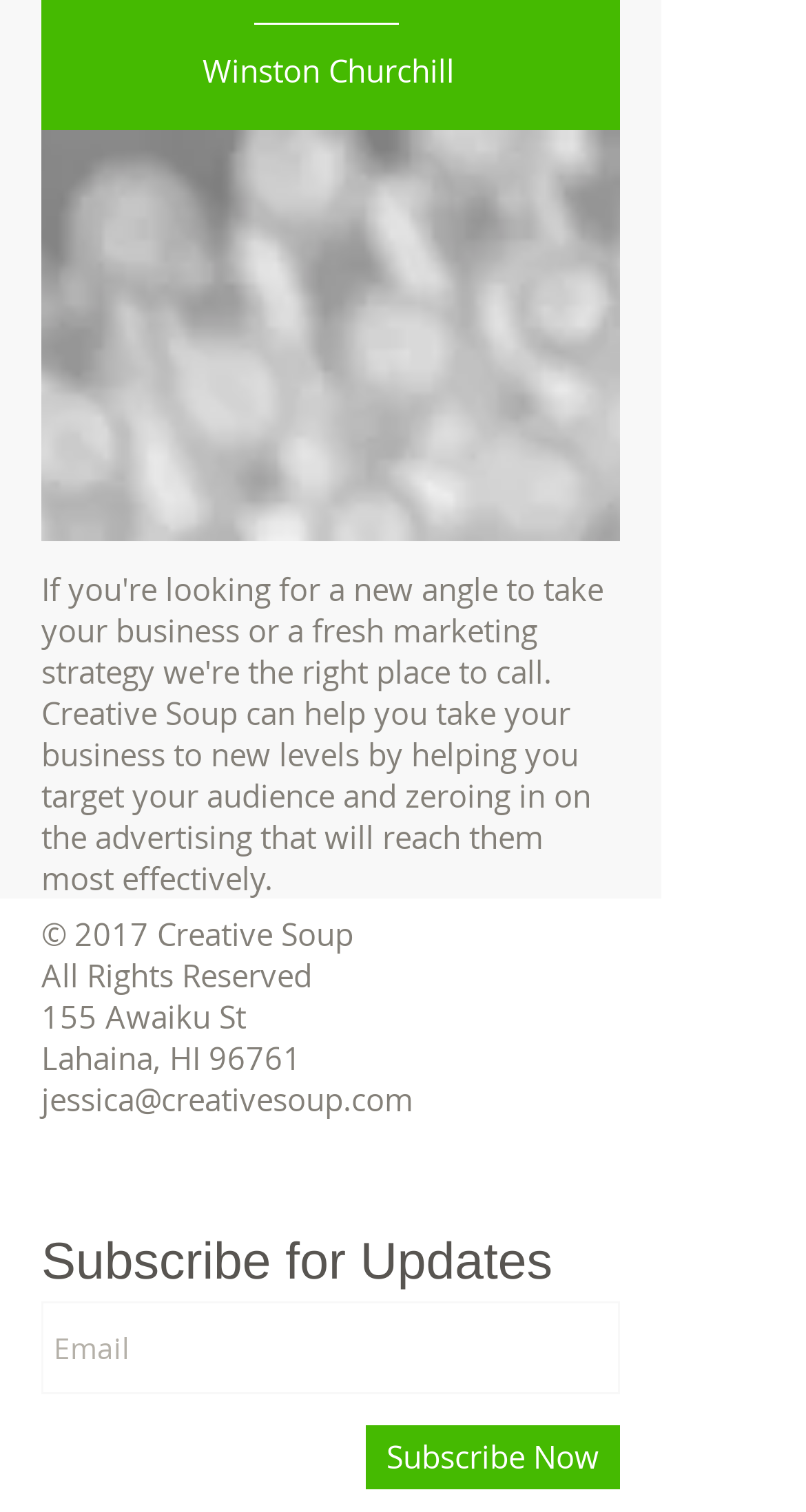What is the purpose of the textbox?
Please provide a detailed and comprehensive answer to the question.

I found a textbox element with the description 'Email' and bounding box coordinates [0.051, 0.861, 0.769, 0.922], which is likely used to input an email address for subscription or newsletter purposes.